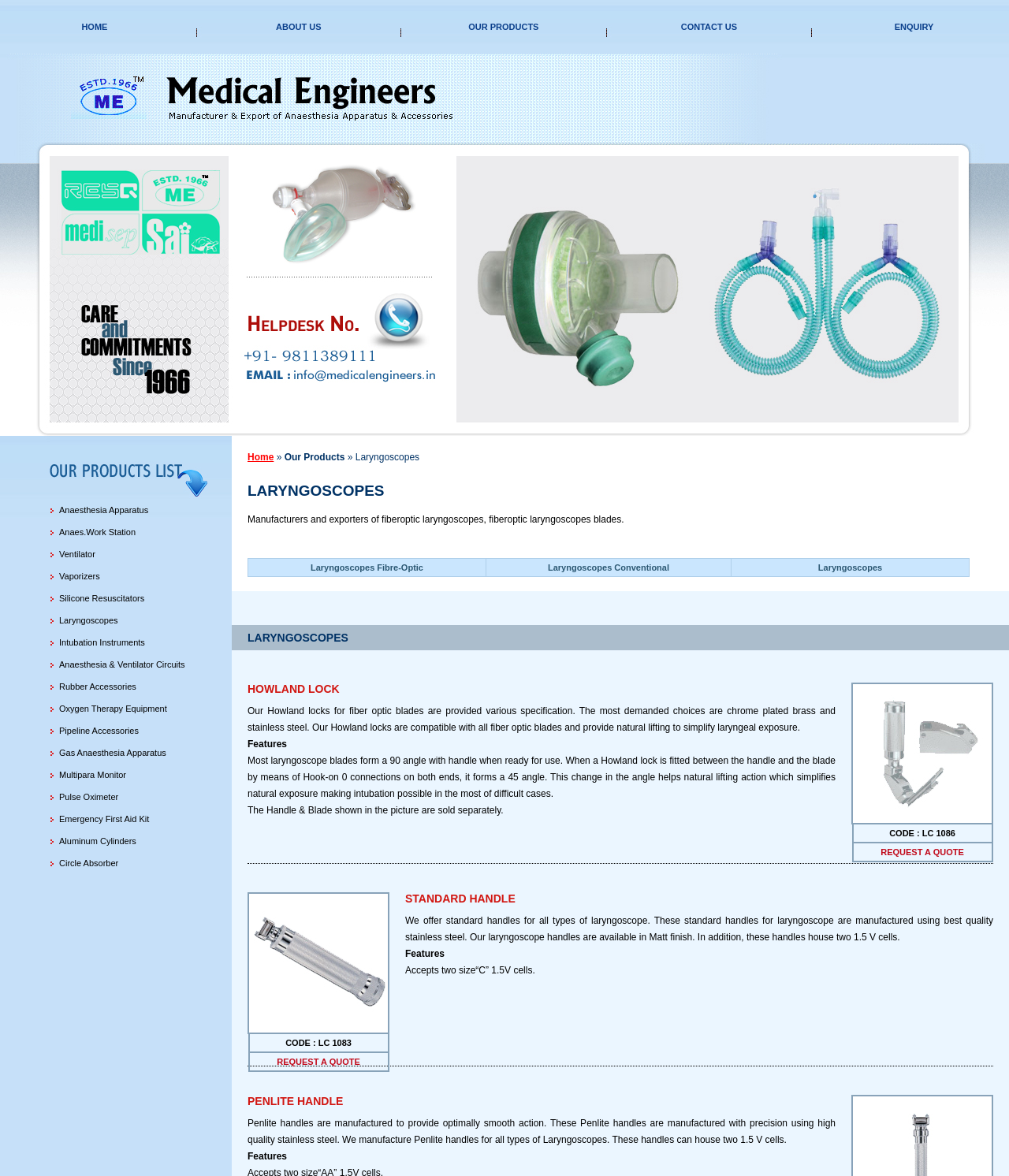Pinpoint the bounding box coordinates of the area that must be clicked to complete this instruction: "Request a quote".

[0.873, 0.721, 0.955, 0.729]